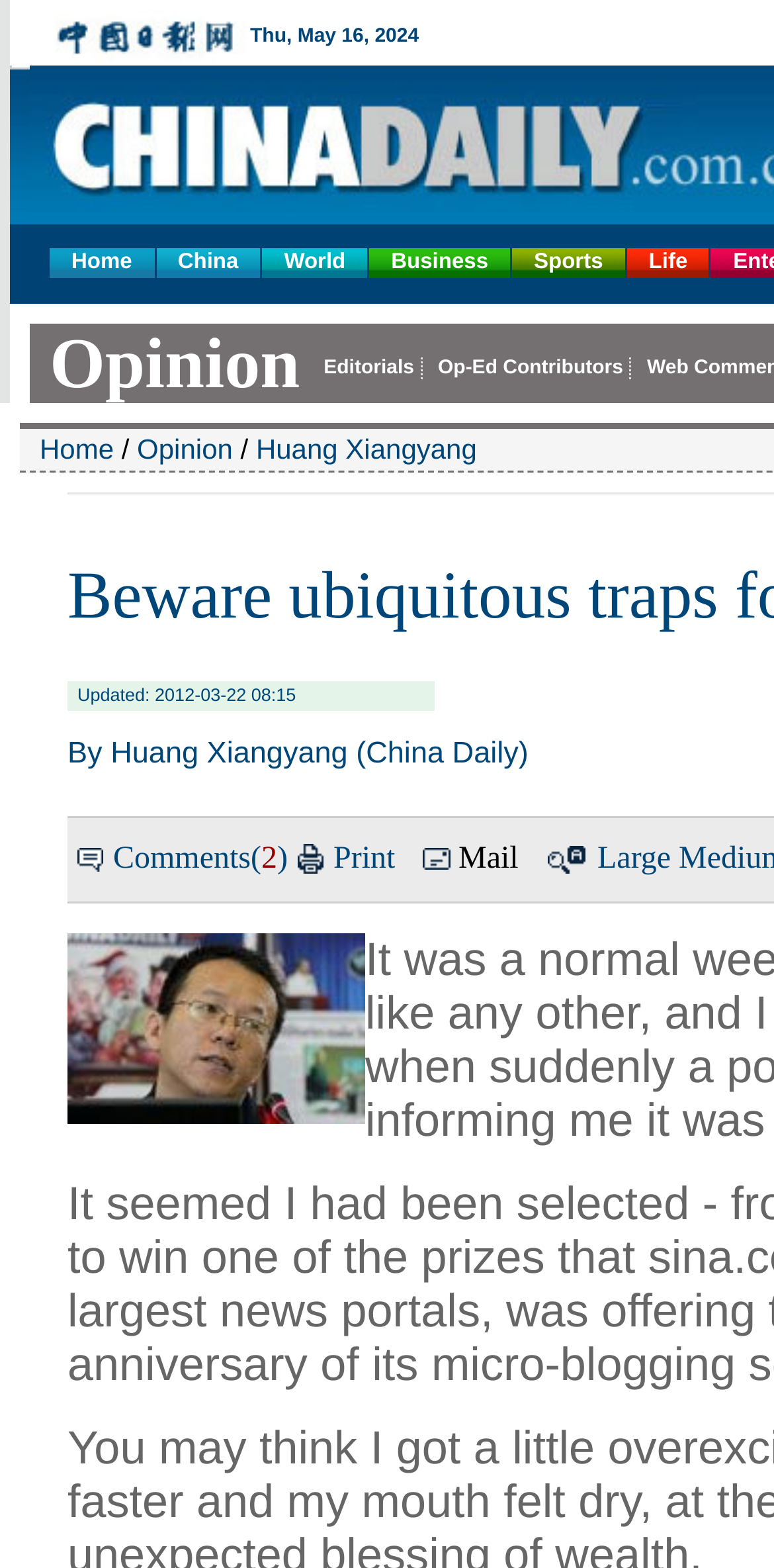Can you find the bounding box coordinates for the element to click on to achieve the instruction: "View the author's profile"?

[0.331, 0.276, 0.616, 0.296]